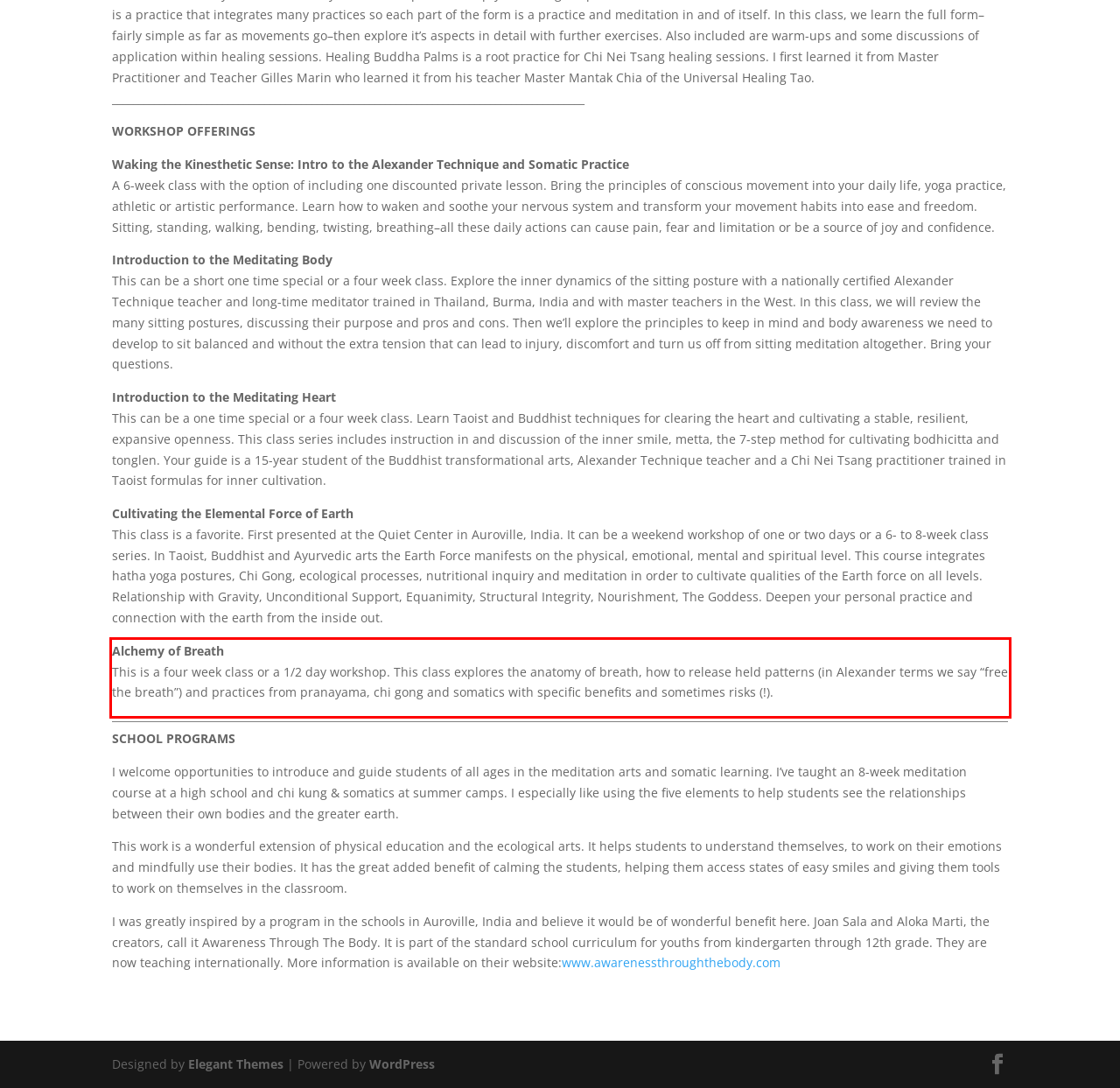You are provided with a screenshot of a webpage containing a red bounding box. Please extract the text enclosed by this red bounding box.

Alchemy of Breath This is a four week class or a 1/2 day workshop. This class explores the anatomy of breath, how to release held patterns (in Alexander terms we say “free the breath”) and practices from pranayama, chi gong and somatics with specific benefits and sometimes risks (!).